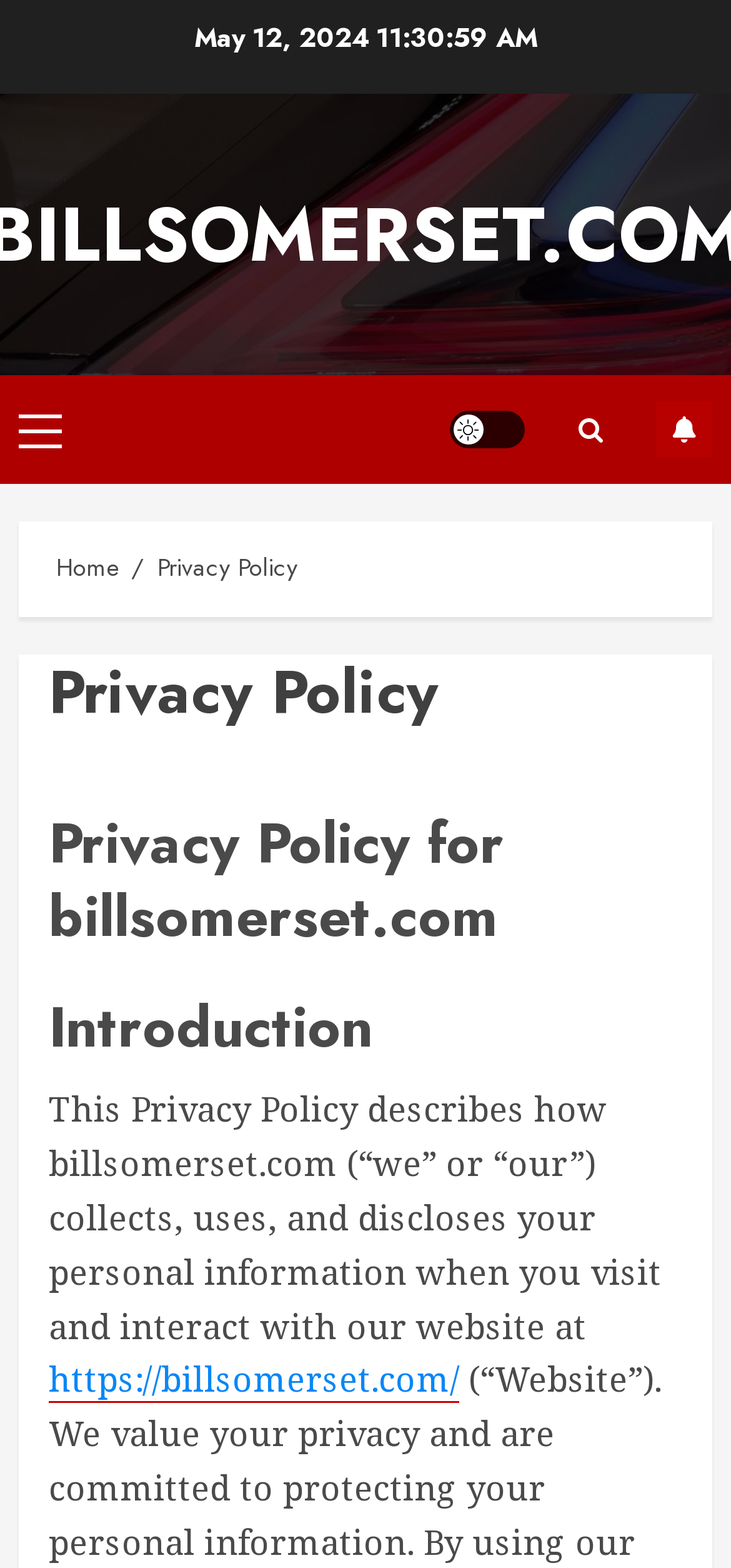What is the text of the first heading on the webpage?
Utilize the information in the image to give a detailed answer to the question.

The first heading on the webpage is found in the HeaderAsNonLandmark element, which contains a heading element with the text 'Privacy Policy'.